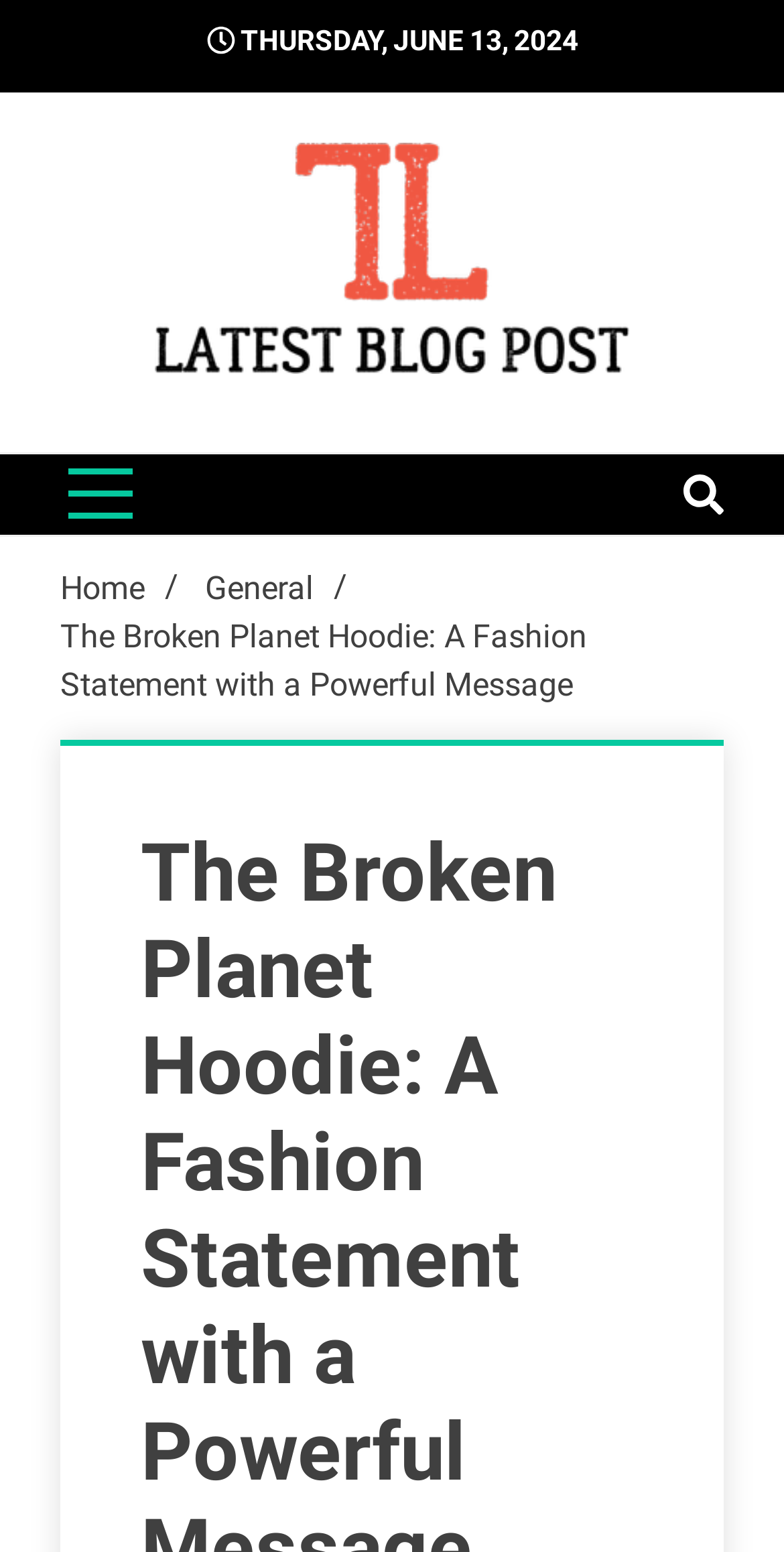Identify the bounding box for the element characterized by the following description: "parent_node: LatestBlogPost".

[0.197, 0.092, 0.803, 0.25]